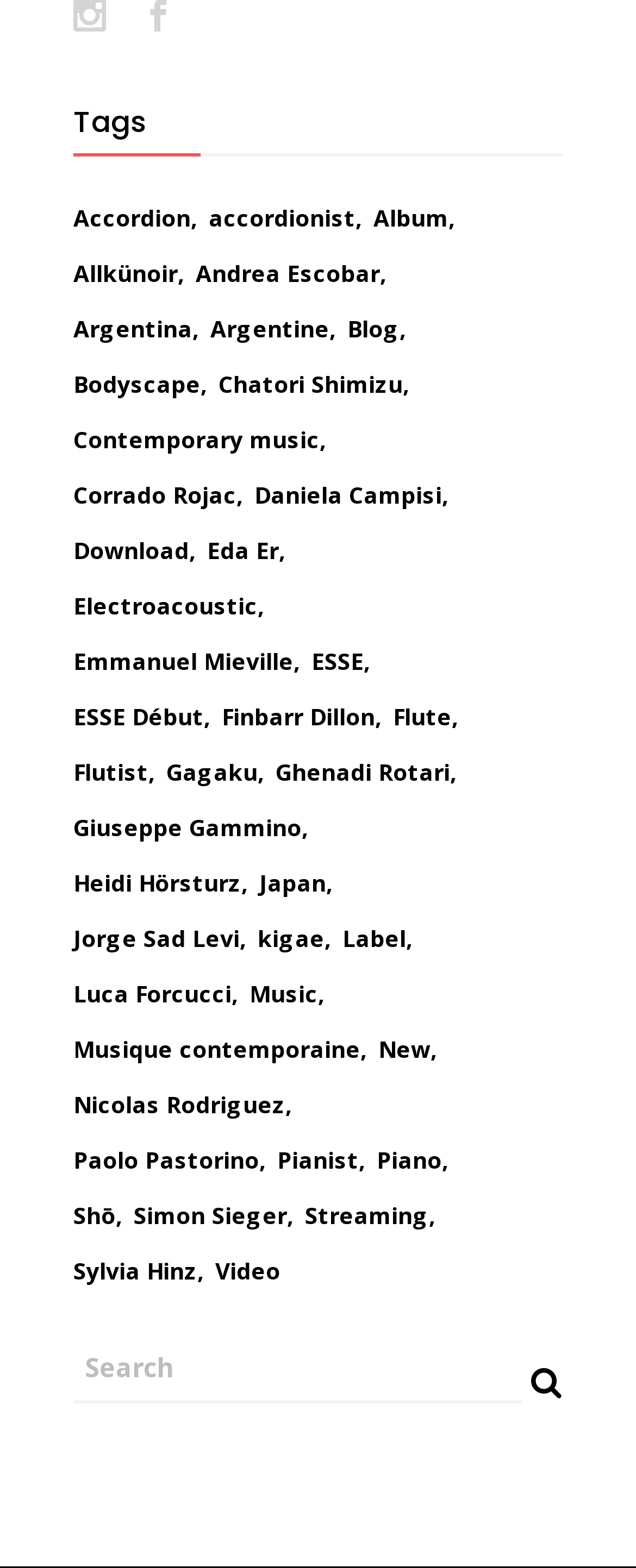Provide the bounding box for the UI element matching this description: "Andrea Escobar".

[0.308, 0.16, 0.608, 0.188]